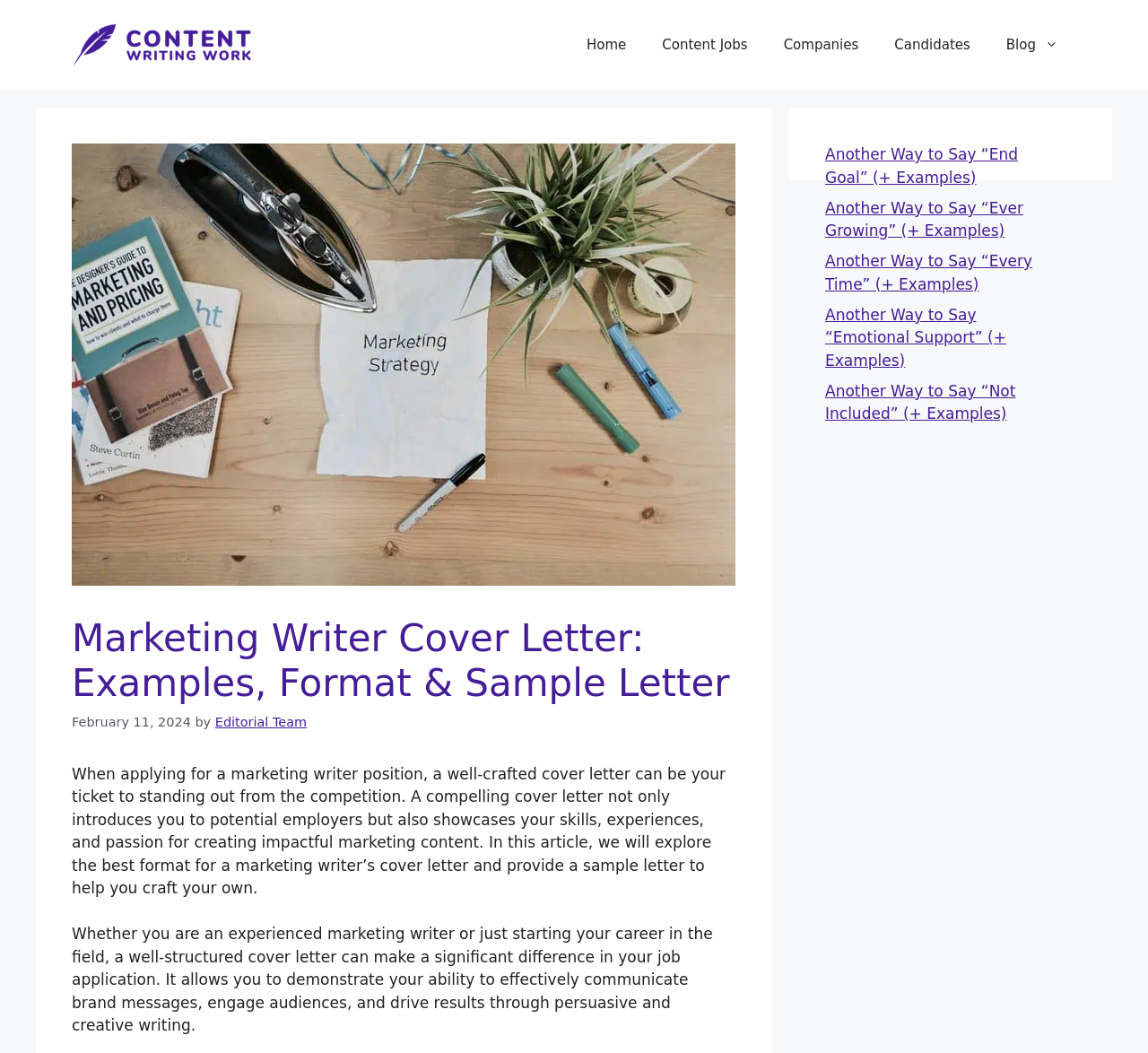What is the purpose of a marketing writer's cover letter?
Provide a concise answer using a single word or phrase based on the image.

To stand out from competition